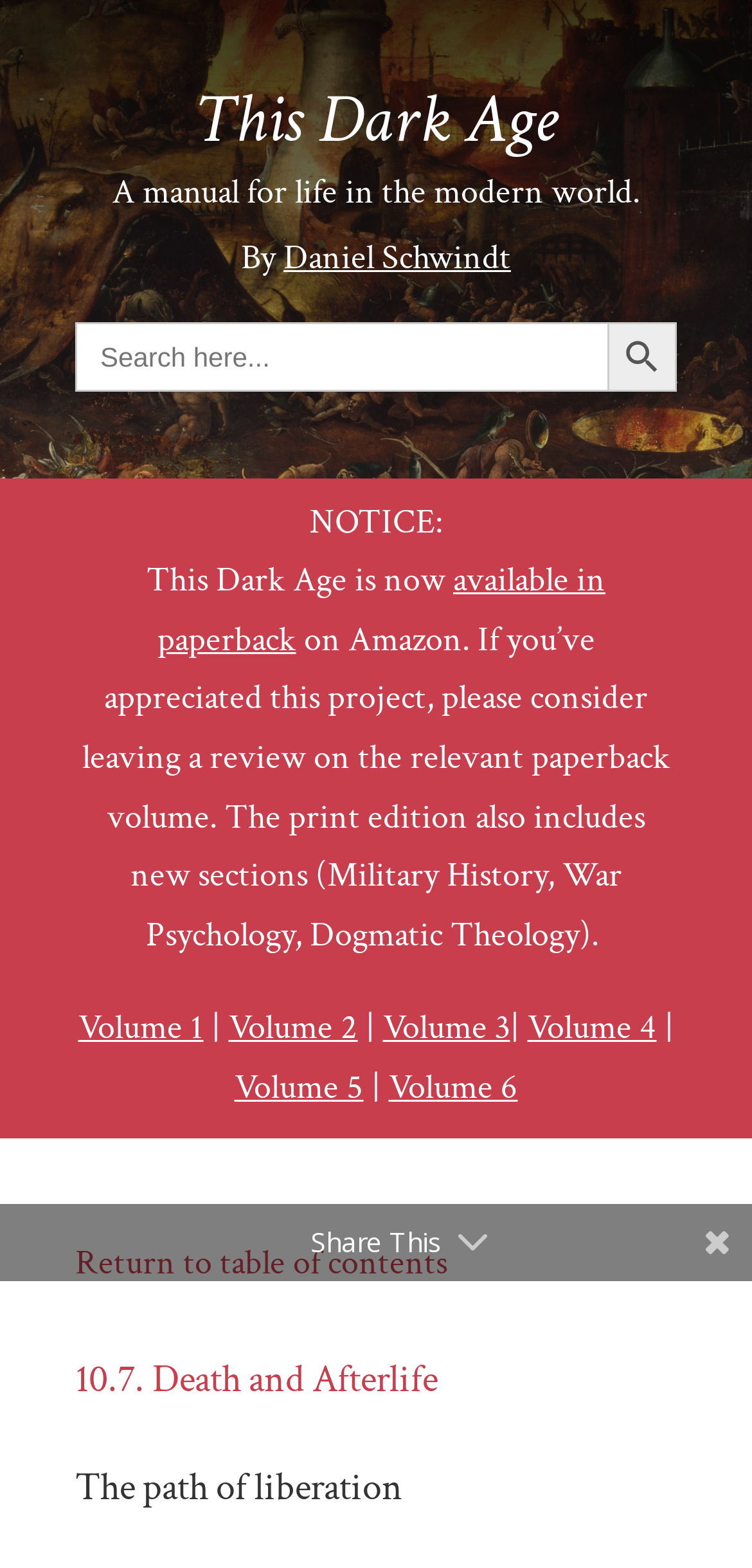Respond with a single word or phrase:
What is the author's name?

Daniel Schwindt